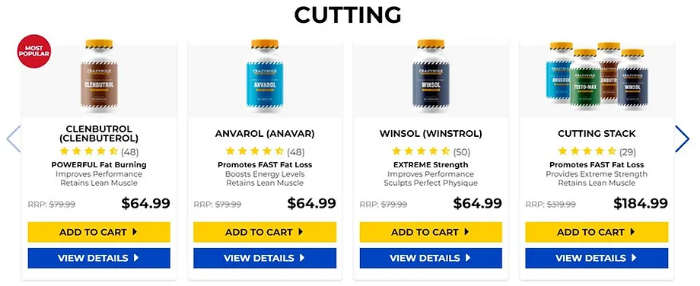Give an in-depth description of the image.

The image titled "Is L-Carnitine Clenbuterol" presents a visually engaging comparison of different bodybuilding supplements categorized under "CUTTING." It features four products: 

1. **Clenbutrol (Clenbuterol)**: Highlighted as the "Most Popular" option, it promises powerful fat-burning capabilities and improved performance, priced at $64.99 (regularly $79.99), along with a star rating based on user reviews.

2. **Anvarol (Anavar)**: Promoted for fast fat loss, this supplement boosts energy levels while retaining lean muscle. It is also offered at $64.99, down from its regular price of $79.99, with user ratings included.

3. **Winsol (Winstrol)**: Described as providing extreme strength and improving performance for a sculpted physique, also priced at $64.99 (down from $79.99) and rated by users.

4. **Cutting Stack**: This product is designed for those seeking dramatic fat loss and extreme strength, available for $184.99 (discounted from $319.99), with user feedback reflected in its rating.

Each product includes buttons for adding to the cart and viewing further details, reinforcing the ease of purchase. The layout utilizes a clean and organized design to highlight the benefits and pricing, catering to fitness enthusiasts interested in optimizing their cutting phase.